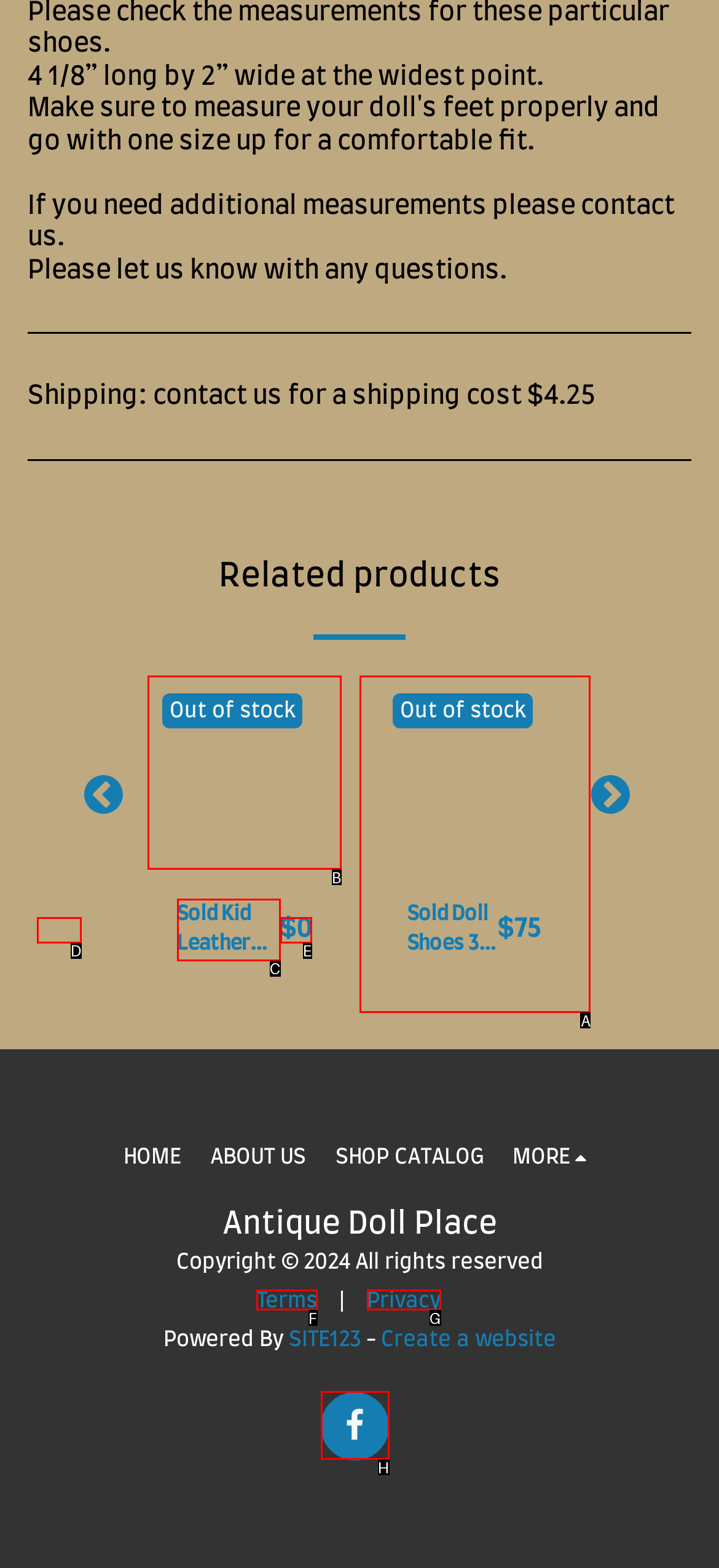Select the letter associated with the UI element you need to click to perform the following action: Check product details of Sold Doll Shoes 3” x 1 1/4” Leather Antique German Kestner K&R French Bebe DEP S&H #5
Reply with the correct letter from the options provided.

A